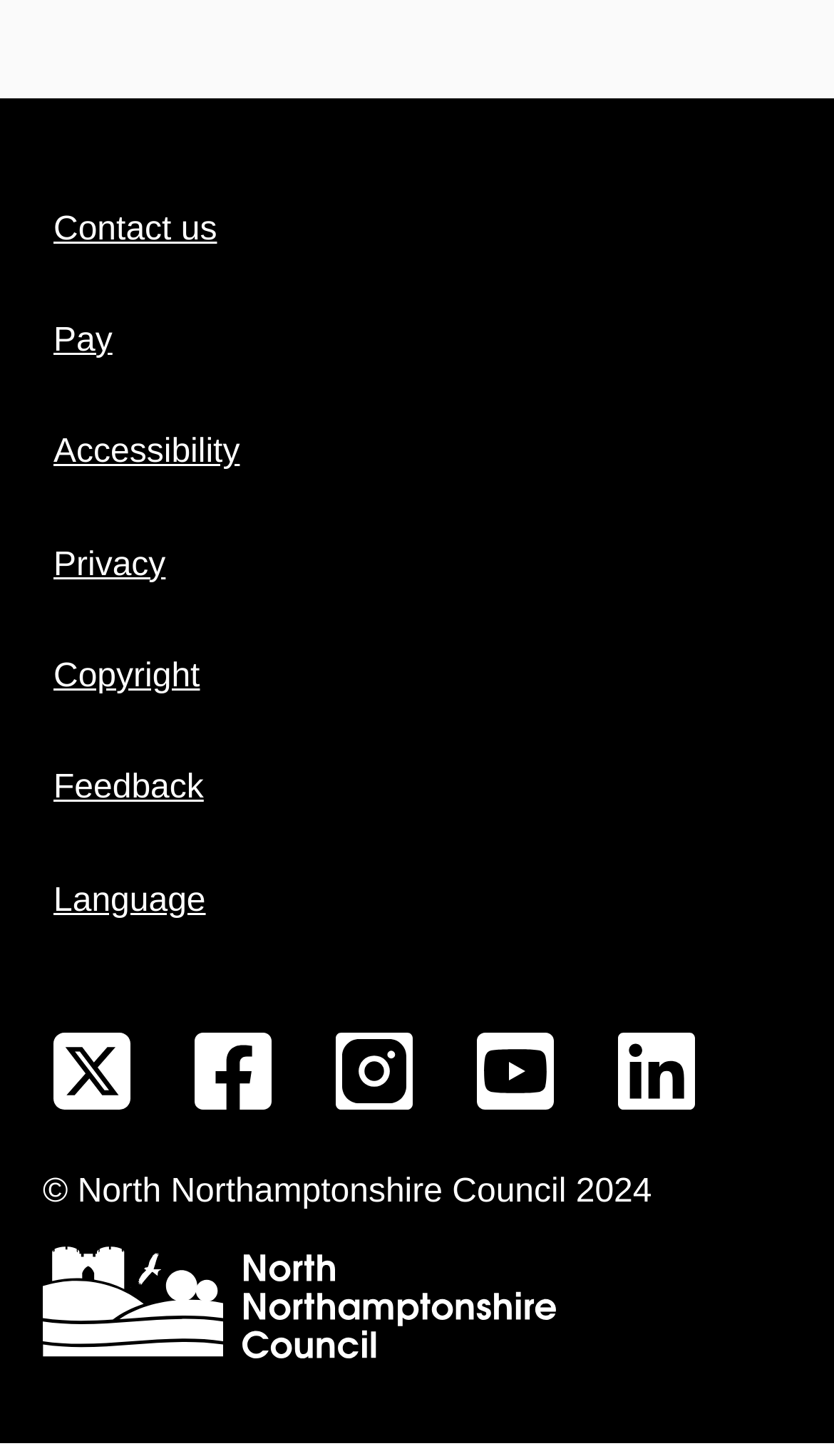Answer the following inquiry with a single word or phrase:
How many links are there in the top section?

7